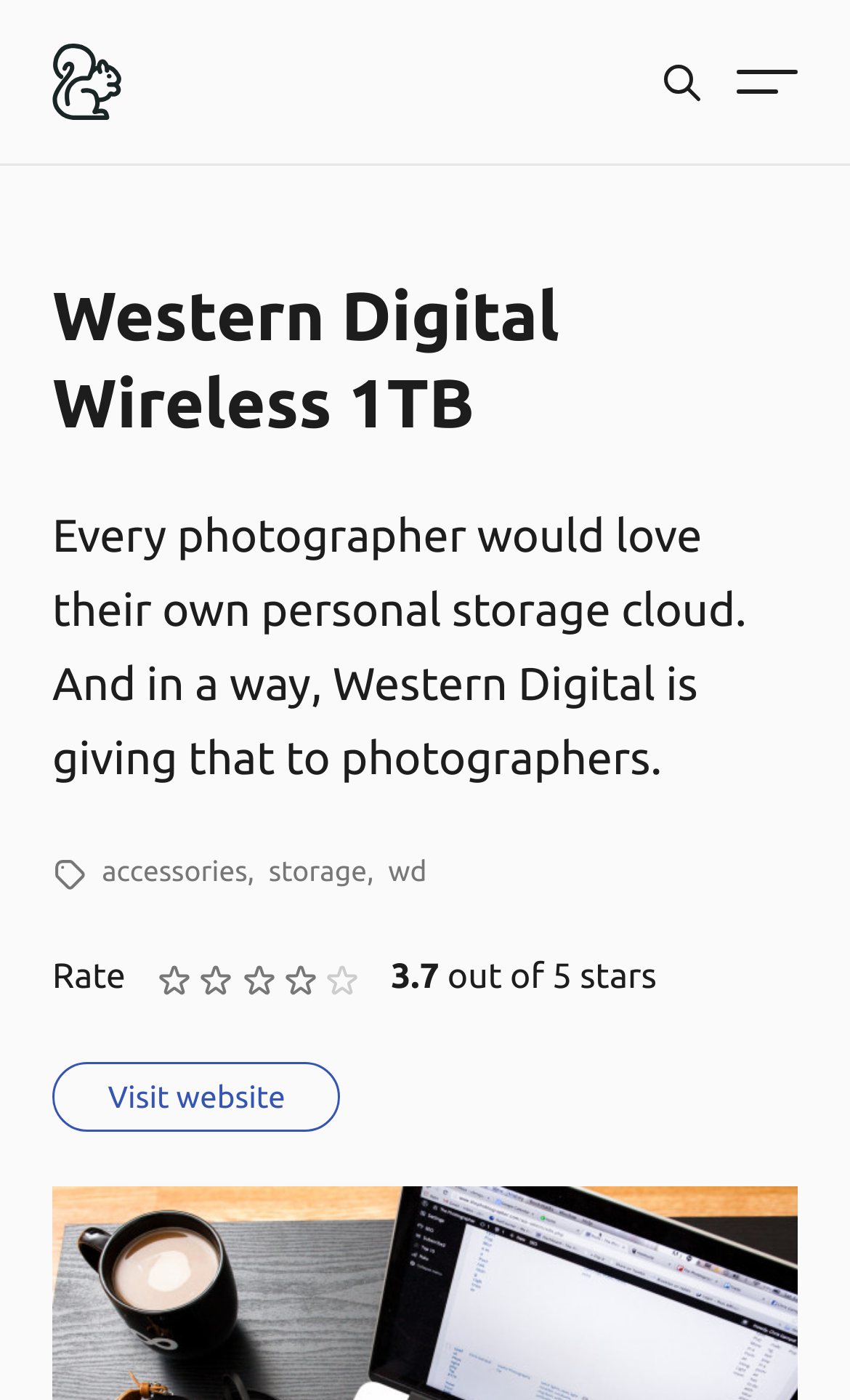Determine the bounding box coordinates of the region that needs to be clicked to achieve the task: "Rate with 5 stars".

[0.378, 0.686, 0.427, 0.716]